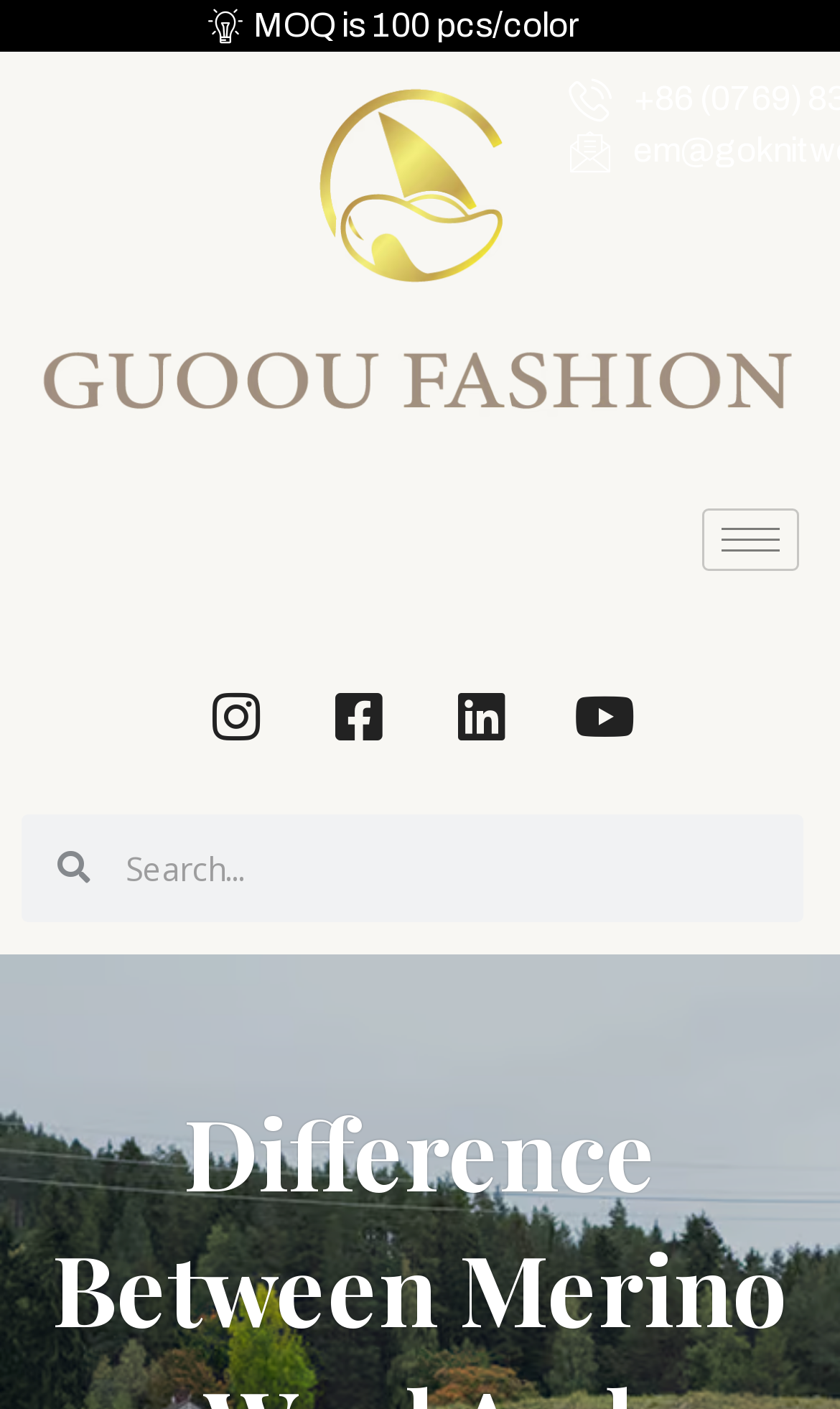Please determine the bounding box coordinates for the UI element described as: "aria-label="Facebook"".

[0.369, 0.472, 0.485, 0.541]